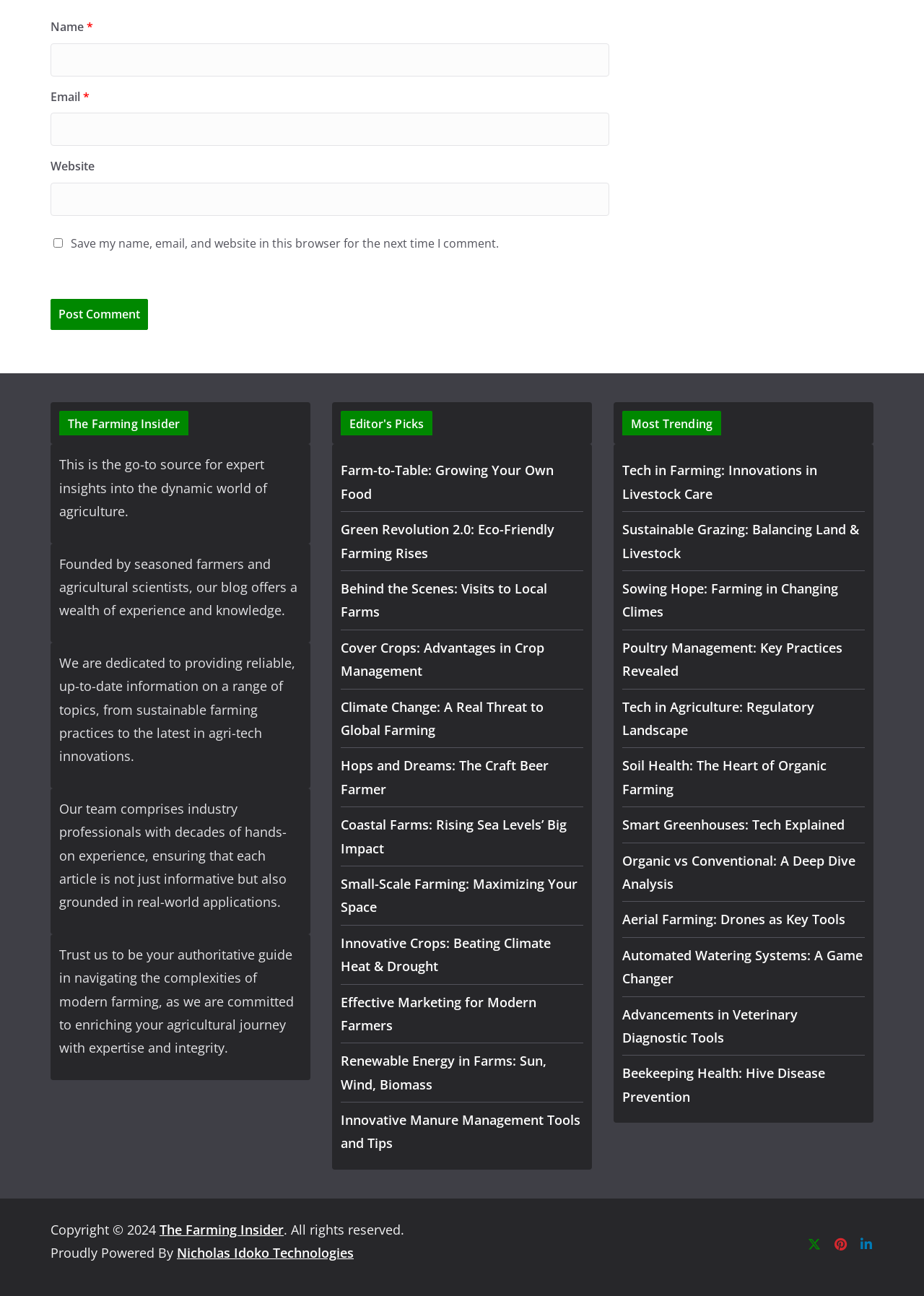Please specify the bounding box coordinates of the clickable region to carry out the following instruction: "Click the 'Post Comment' button". The coordinates should be four float numbers between 0 and 1, in the format [left, top, right, bottom].

[0.055, 0.231, 0.16, 0.254]